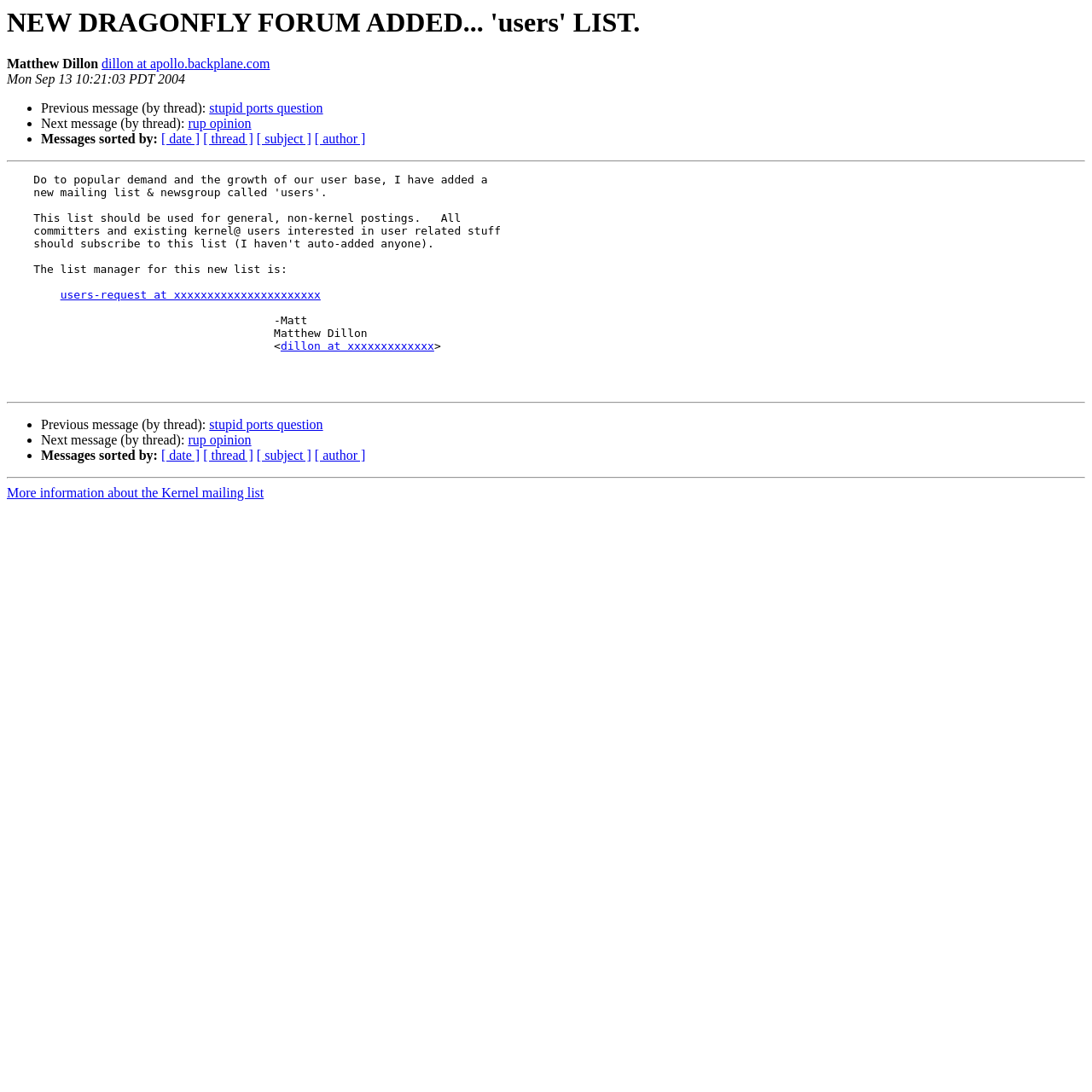Identify the bounding box coordinates of the clickable region required to complete the instruction: "Send a message to users-request". The coordinates should be given as four float numbers within the range of 0 and 1, i.e., [left, top, right, bottom].

[0.055, 0.264, 0.294, 0.276]